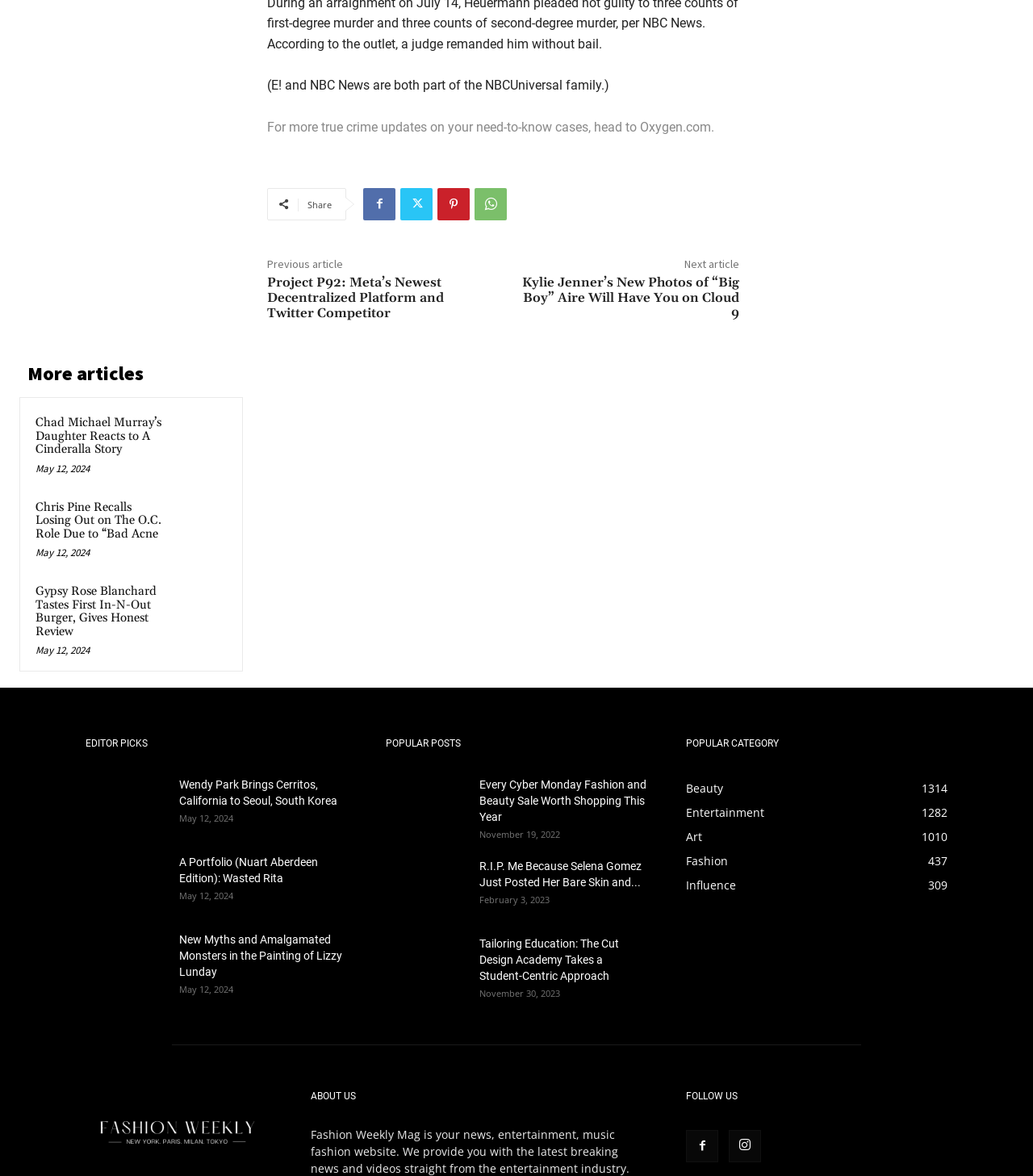What is the title of the first article under 'More articles'?
Could you answer the question with a detailed and thorough explanation?

I found the 'More articles' section and looked for the first article title, which is 'Project P92: Meta’s Newest Decentralized Platform and Twitter Competitor'.